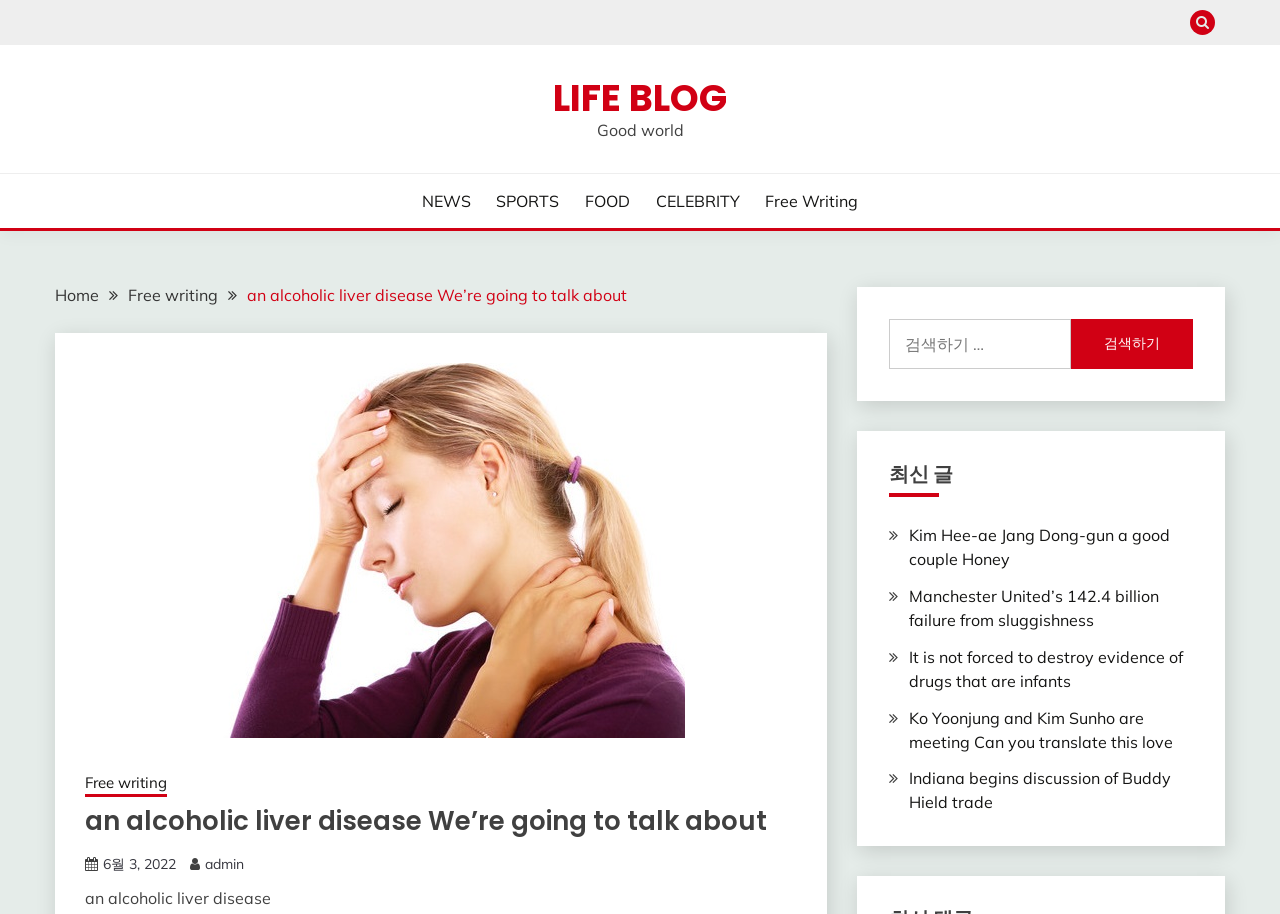Show the bounding box coordinates for the HTML element as described: "admin".

[0.16, 0.935, 0.191, 0.955]